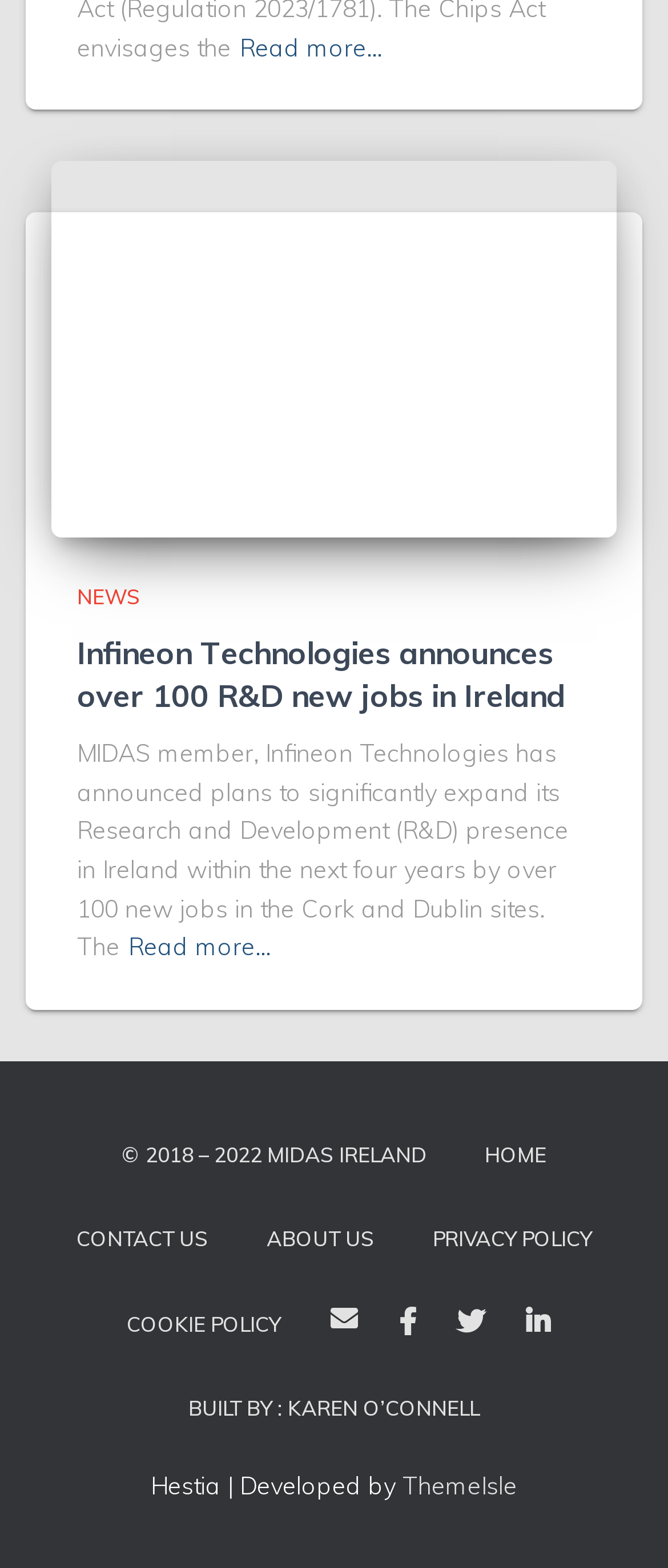Analyze the image and answer the question with as much detail as possible: 
How many social media links are present at the bottom of the webpage?

I can see three social media links at the bottom of the webpage: FACEBOOK, TWITTER, and LINKEDIN, which are represented by their respective icons.